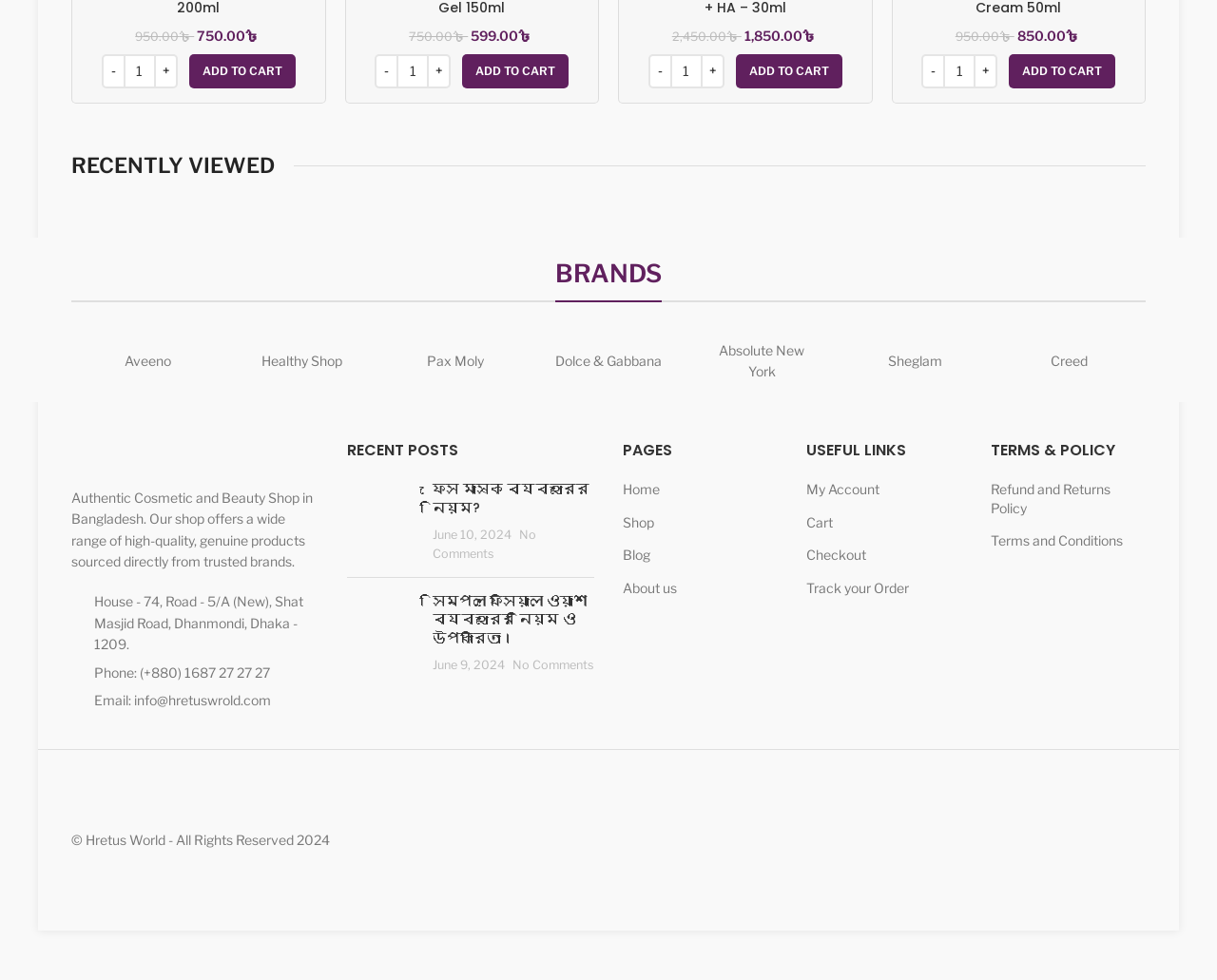Identify the bounding box coordinates of the clickable region necessary to fulfill the following instruction: "Go to 'About us' page". The bounding box coordinates should be four float numbers between 0 and 1, i.e., [left, top, right, bottom].

[0.512, 0.591, 0.558, 0.61]